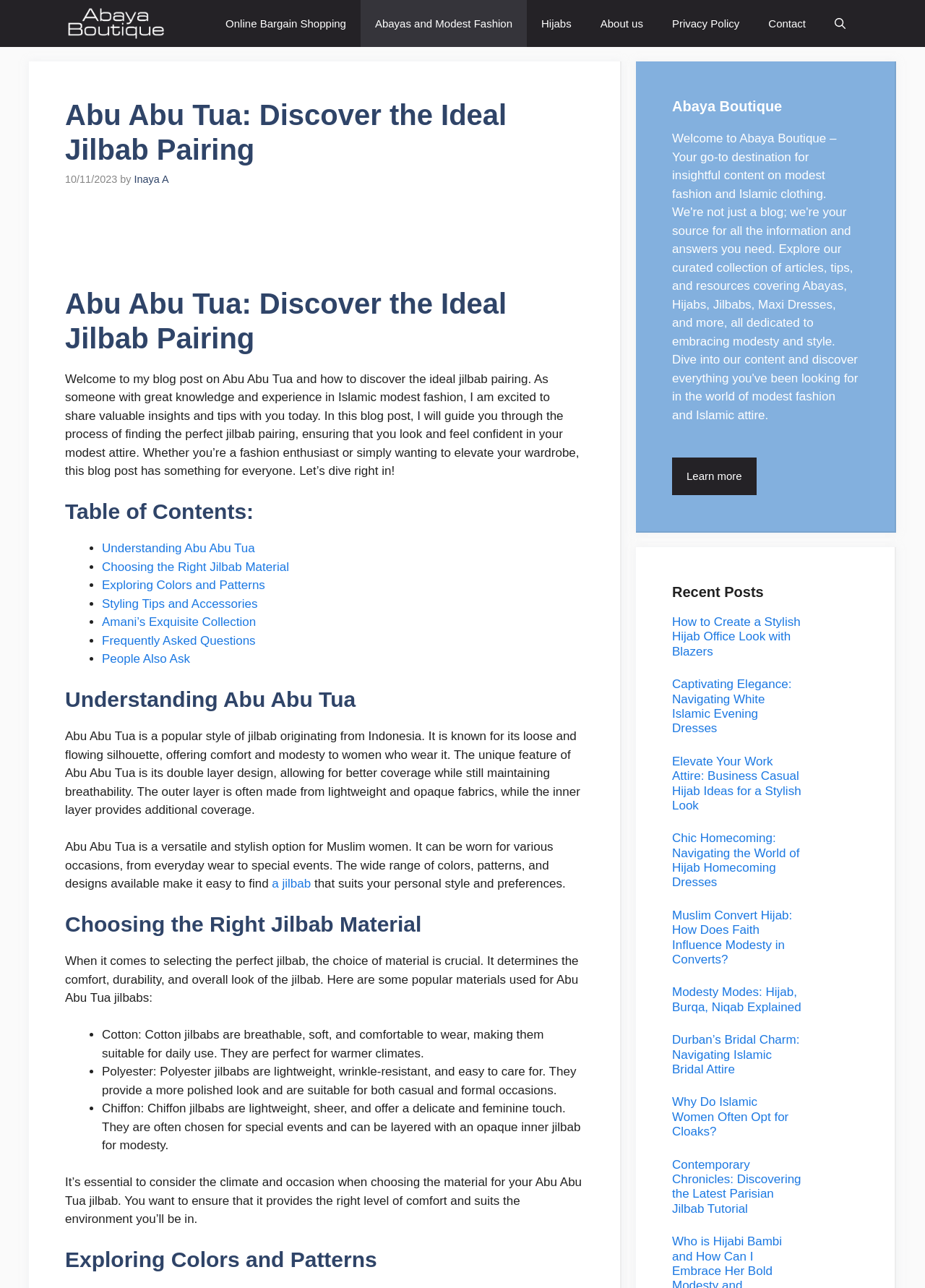Please provide a one-word or phrase answer to the question: 
What are the three popular materials used for Abu Abu Tua jilbabs?

Cotton, Polyester, Chiffon